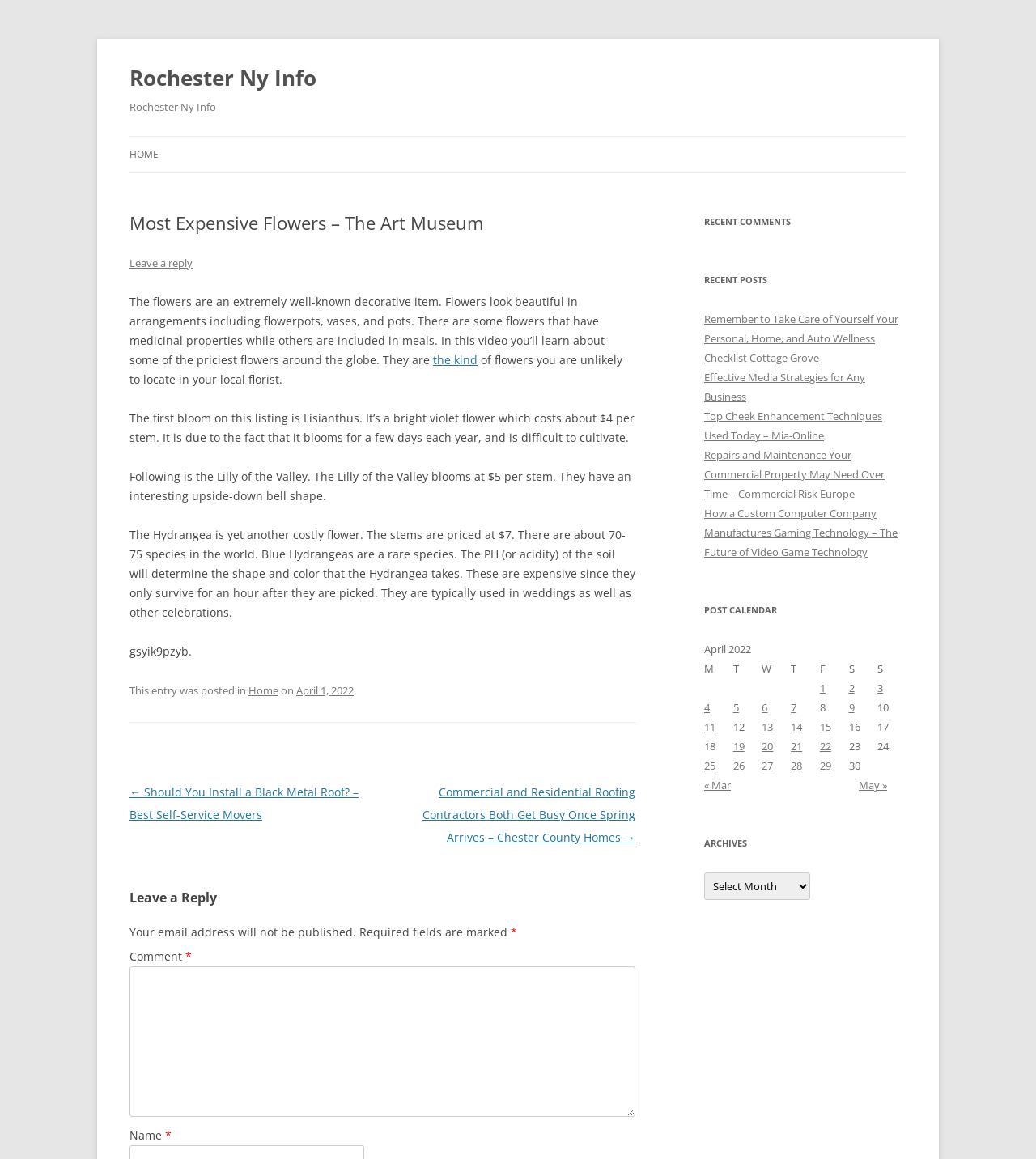Generate a thorough description of the webpage.

The webpage is about the most expensive flowers, with a title "Most Expensive Flowers - The Art Museum - Rochester Ny Info" at the top. Below the title, there is a link to "Rochester Ny Info" and a "Skip to content" link. The main content of the page is an article about expensive flowers, which starts with a brief introduction to flowers and their uses. The article then lists several types of expensive flowers, including Lisianthus, Lilly of the Valley, and Hydrangea, with descriptions of their prices and characteristics.

To the right of the main content, there is a sidebar with several sections, including "RECENT COMMENTS", "RECENT POSTS", and "POST CALENDAR". The "RECENT POSTS" section lists several links to other articles, and the "POST CALENDAR" section displays a calendar for April 2022, with links to posts published on each day.

At the bottom of the page, there is a footer section with links to "Home", "Leave a reply", and "Post navigation", which includes links to previous and next posts. There is also a comment form where users can leave a reply, with fields for name, email, and comment.

Overall, the webpage is a blog post about expensive flowers, with additional features such as a sidebar with links to other articles and a comment form.